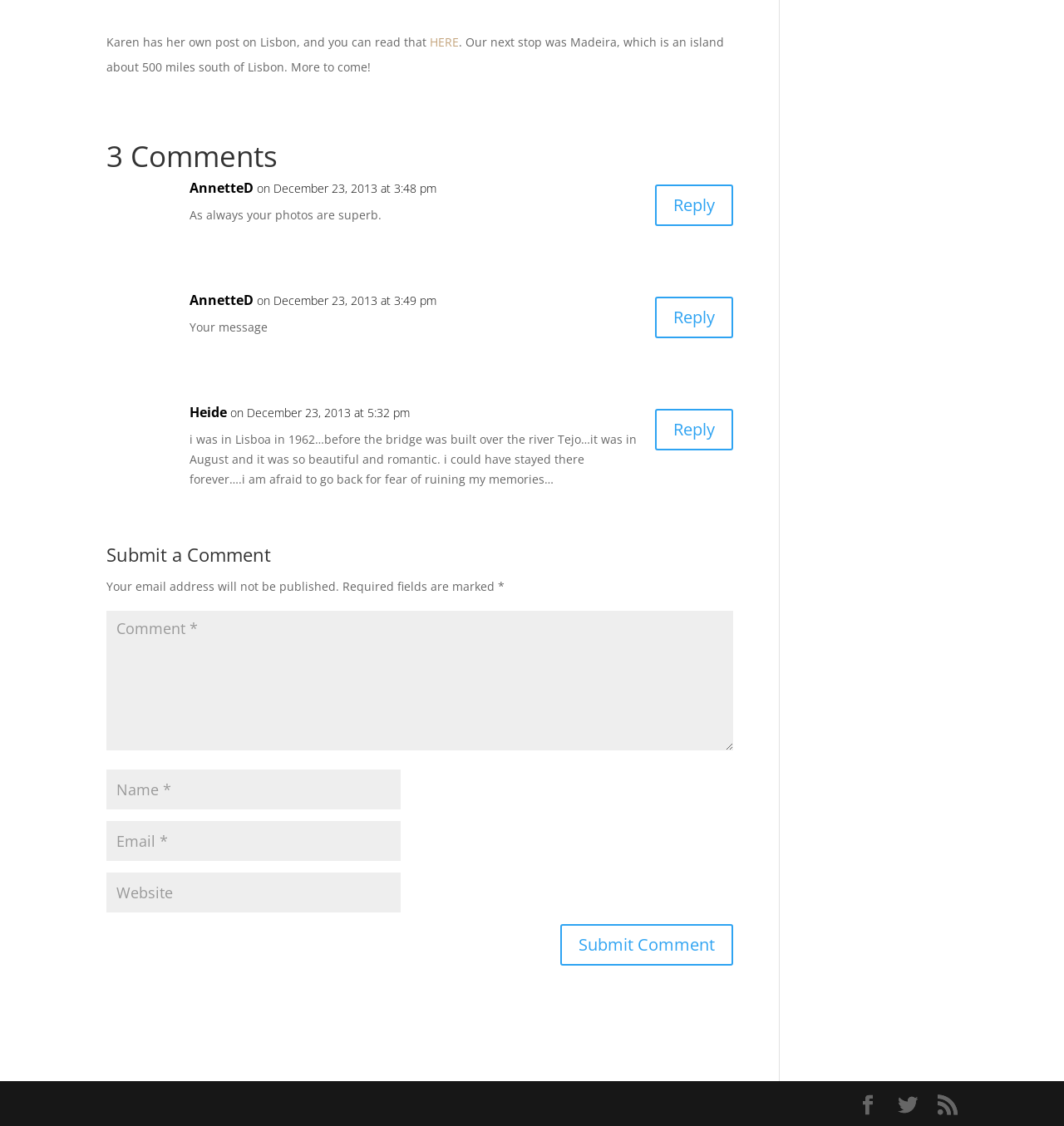Use a single word or phrase to answer the question:
What is the next stop after Lisbon?

Madeira